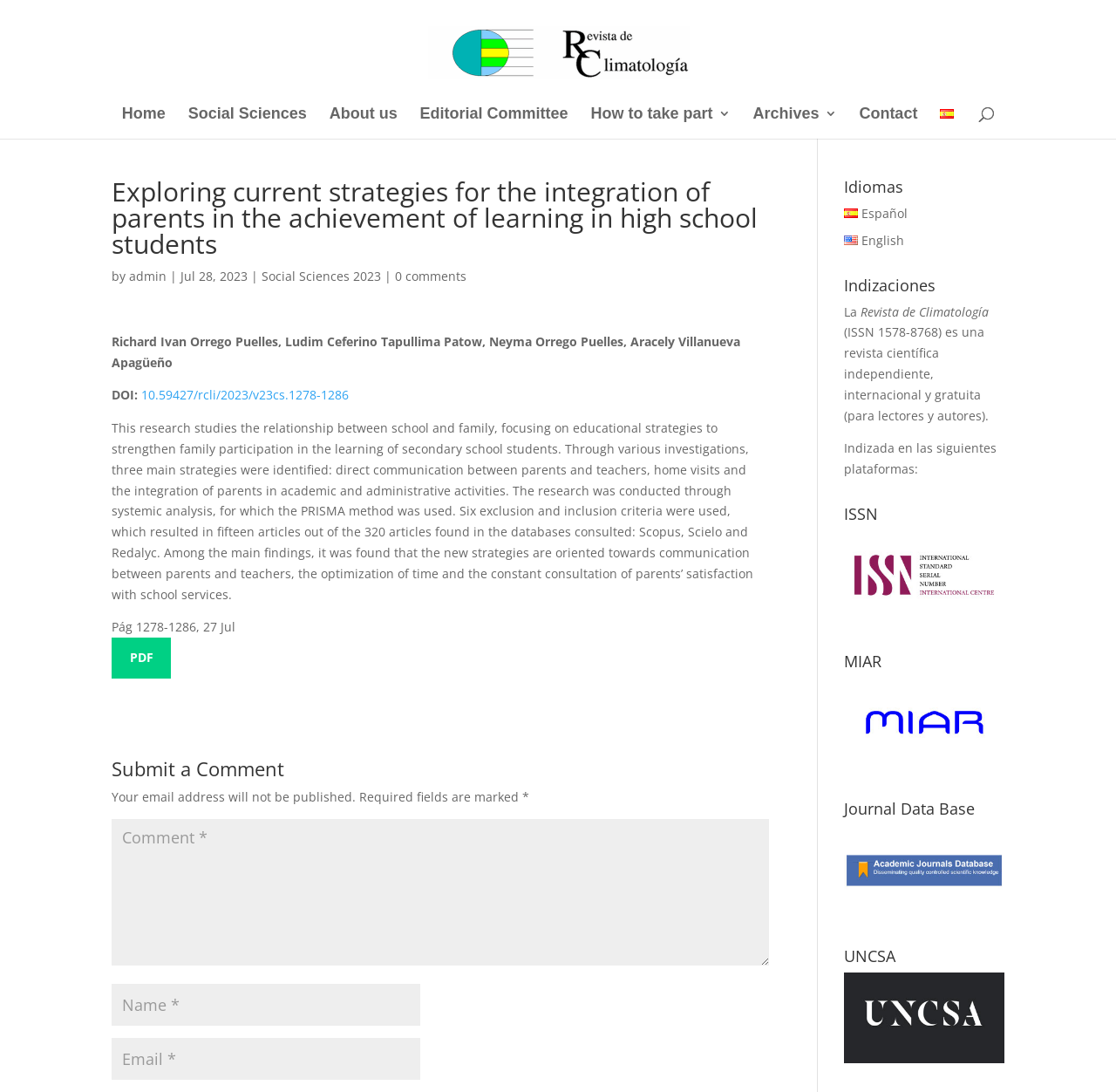Determine the bounding box coordinates for the UI element matching this description: "Social Sciences 2023".

[0.234, 0.245, 0.341, 0.26]